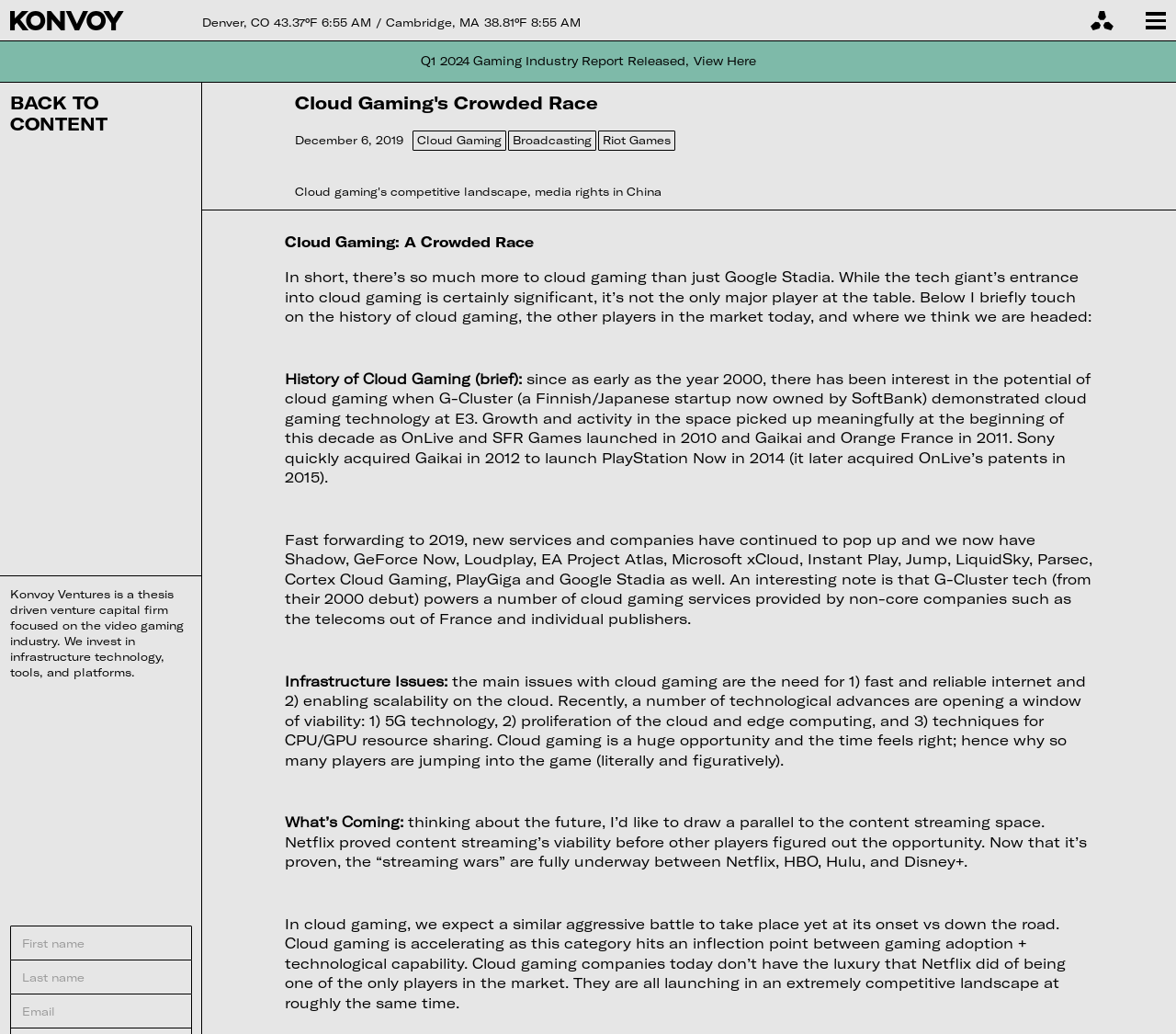Bounding box coordinates should be provided in the format (top-left x, top-left y, bottom-right x, bottom-right y) with all values between 0 and 1. Identify the bounding box for this UI element: name="EMAIL" placeholder="Email"

[0.008, 0.961, 0.163, 0.995]